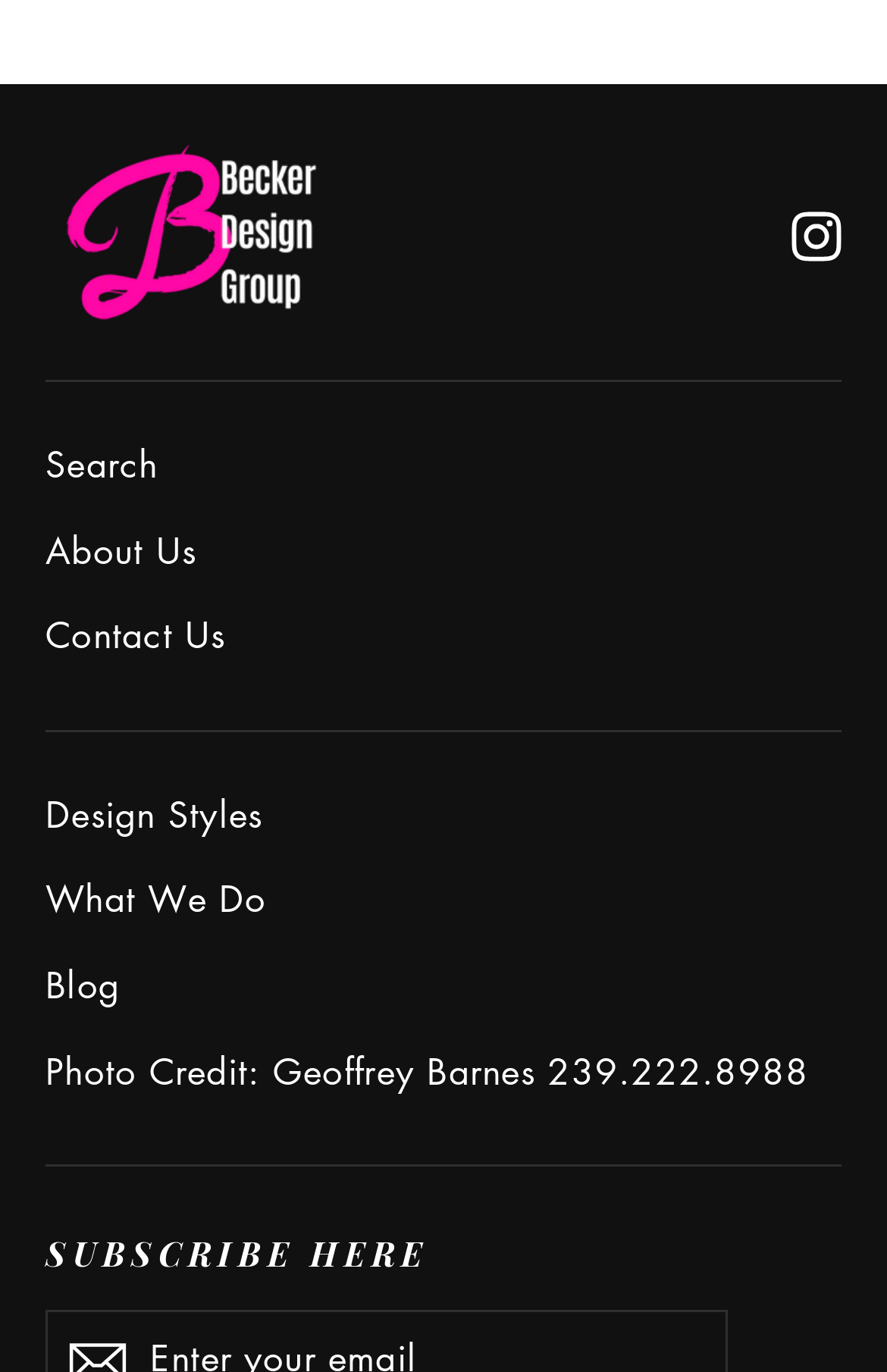Locate the bounding box coordinates of the area where you should click to accomplish the instruction: "explore design styles".

[0.051, 0.673, 0.949, 0.728]